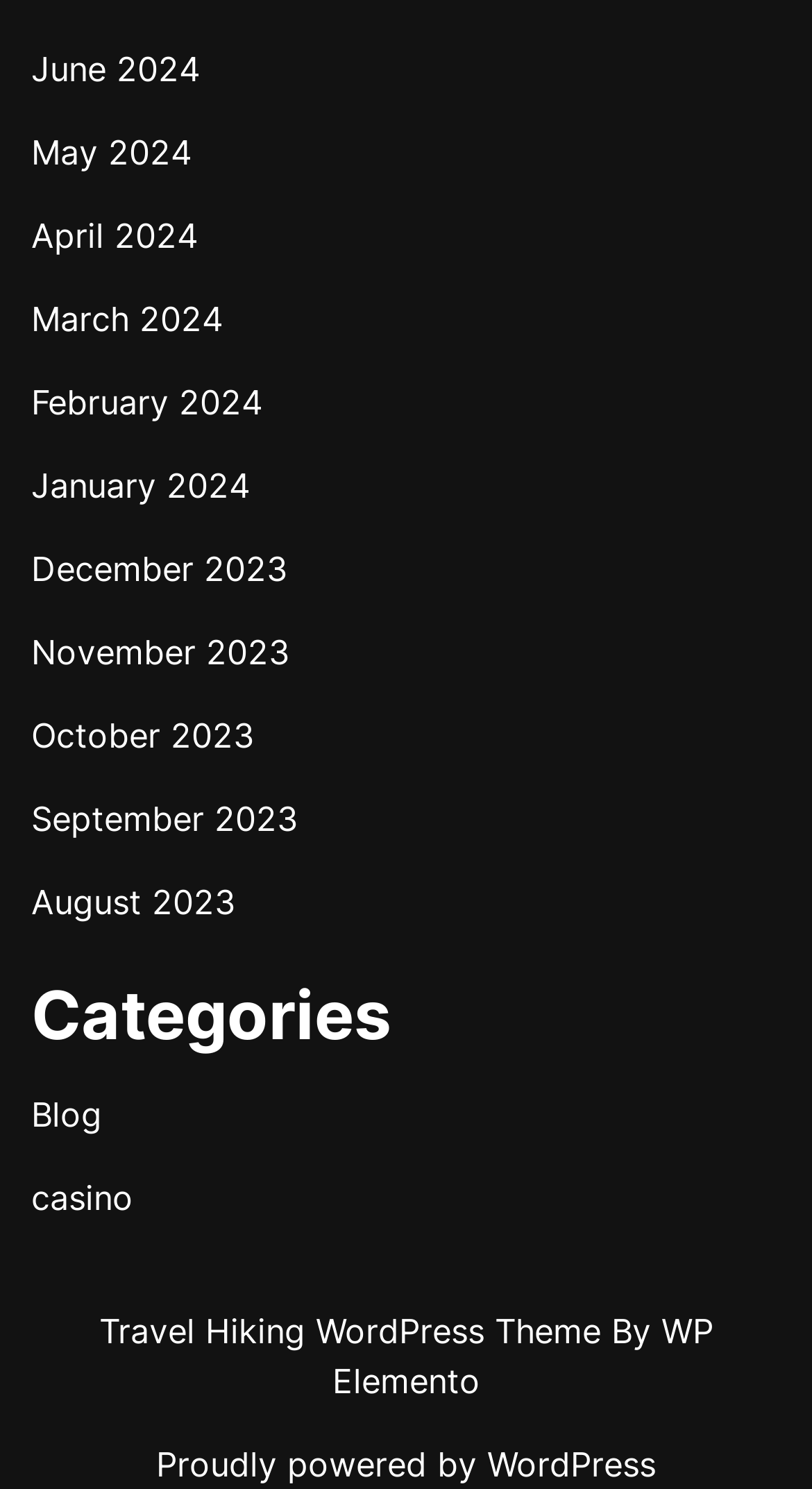What is the category listed below the months?
Answer with a single word or short phrase according to what you see in the image.

Categories